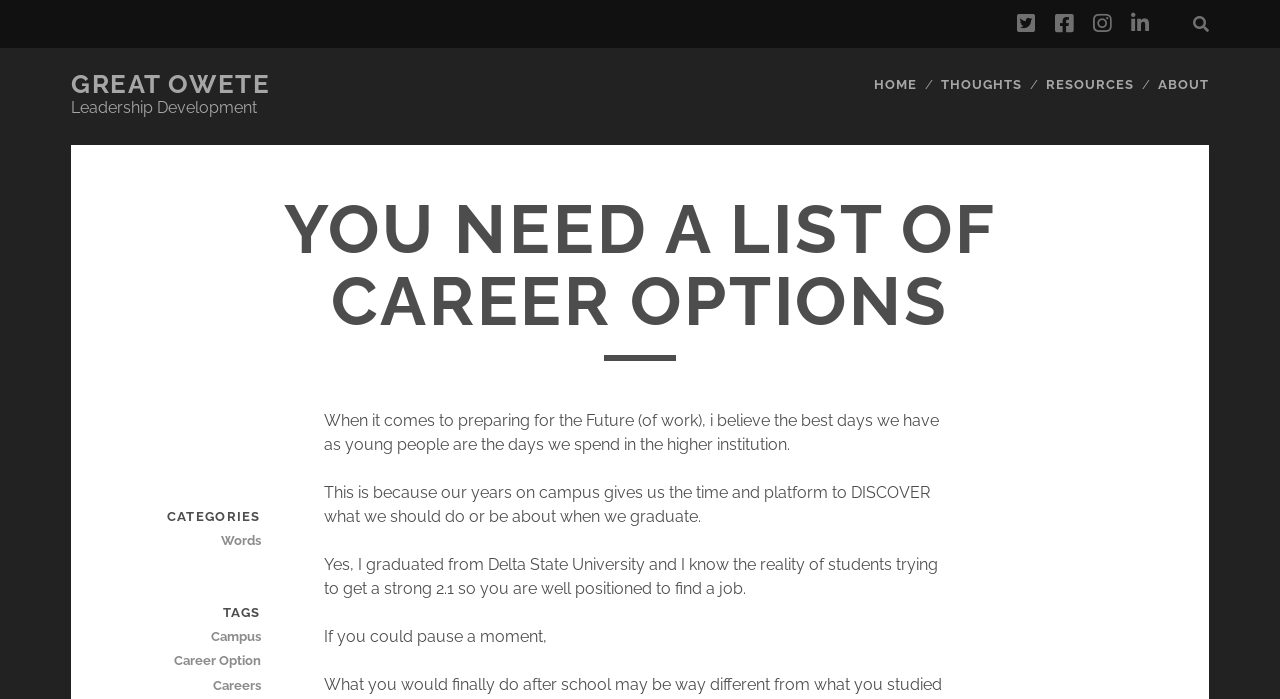Specify the bounding box coordinates of the area that needs to be clicked to achieve the following instruction: "Explore the Career Option category".

[0.105, 0.929, 0.204, 0.964]